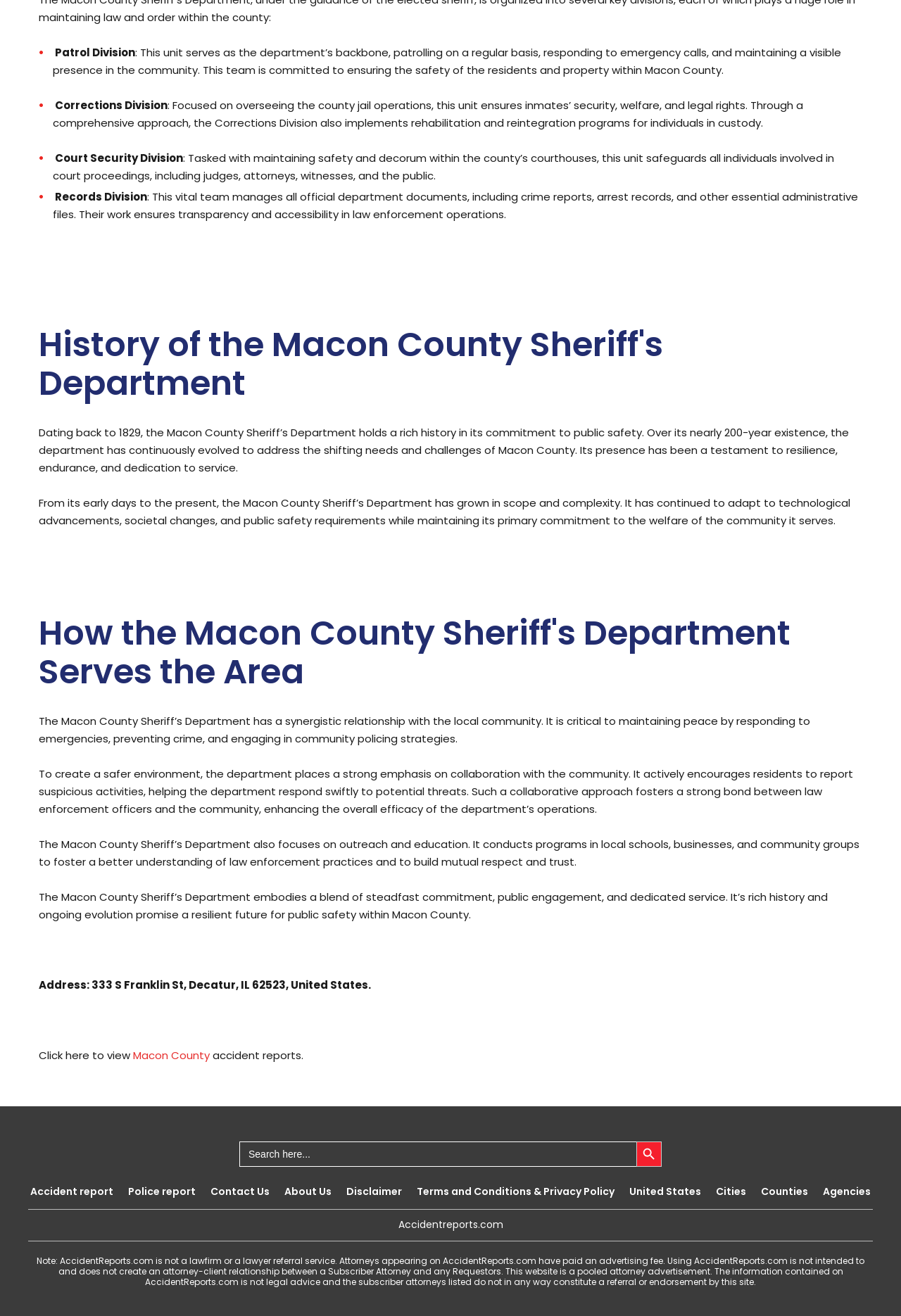What is the focus of the Corrections Division?
Please provide a comprehensive and detailed answer to the question.

According to the webpage, the Corrections Division is 'Focused on overseeing the county jail operations, this unit ensures inmates’ security, welfare, and legal rights.' Therefore, the focus of the Corrections Division is overseeing county jail operations.